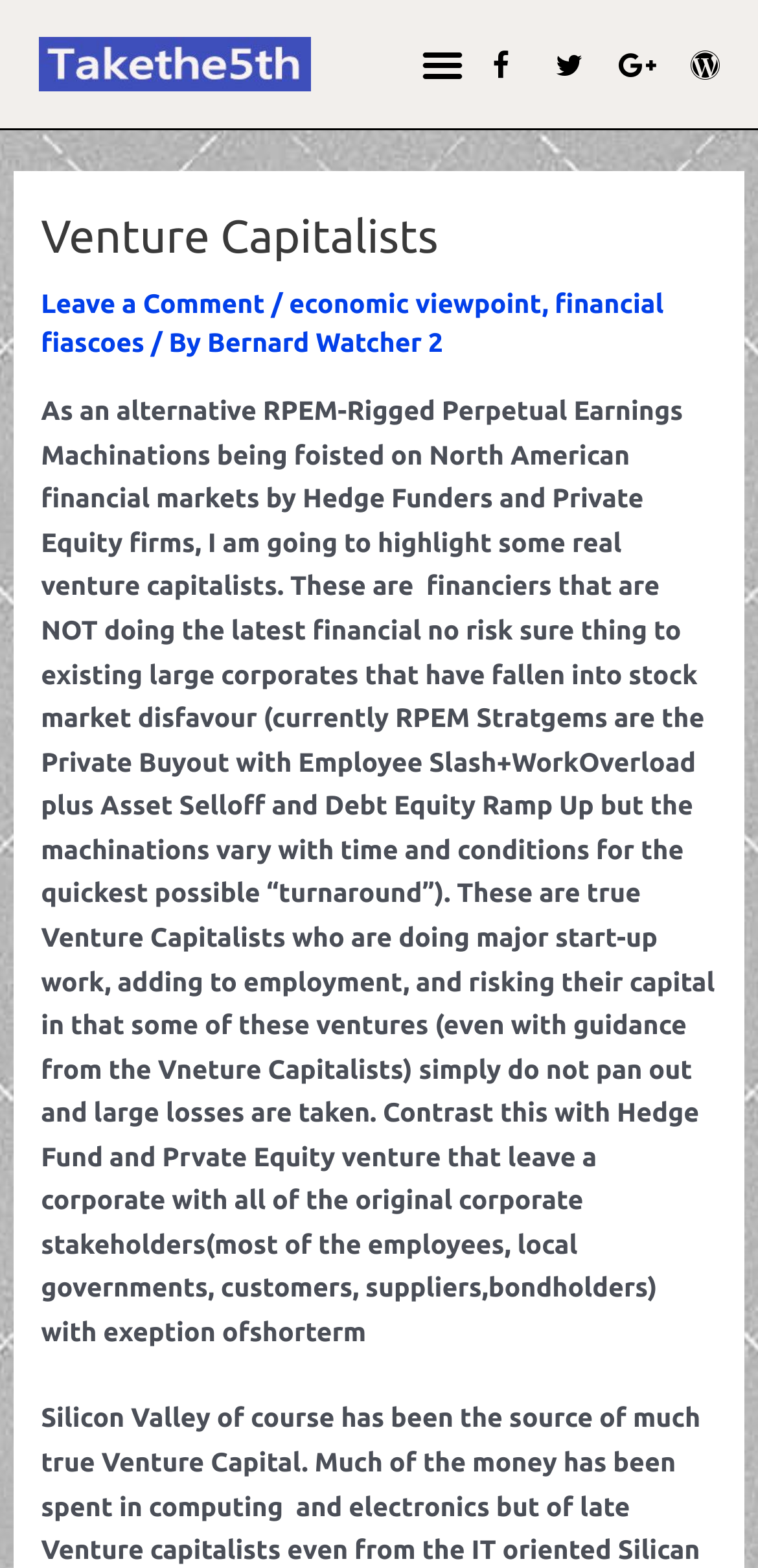Locate the bounding box coordinates of the element to click to perform the following action: 'Leave a comment'. The coordinates should be given as four float values between 0 and 1, in the form of [left, top, right, bottom].

[0.054, 0.183, 0.349, 0.203]